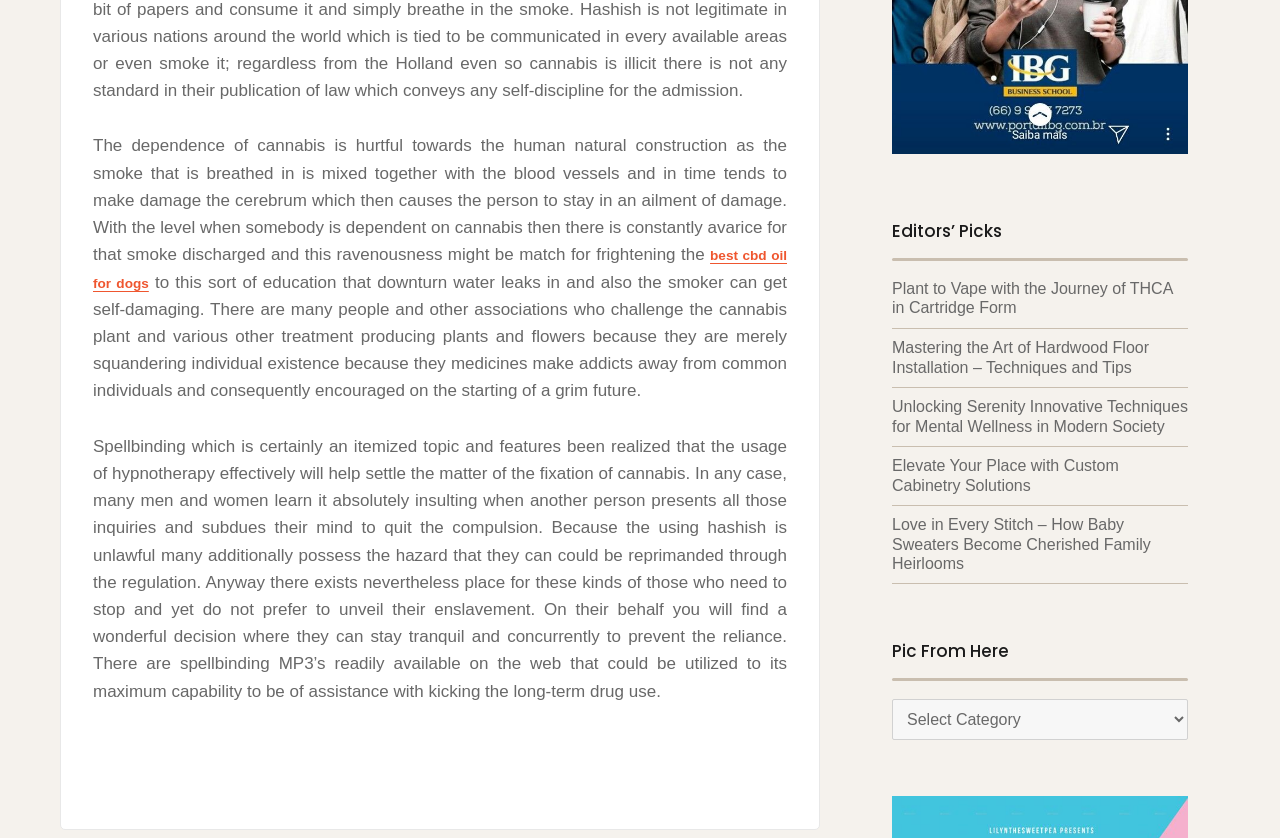Please determine the bounding box coordinates, formatted as (top-left x, top-left y, bottom-right x, bottom-right y), with all values as floating point numbers between 0 and 1. Identify the bounding box of the region described as: best cbd oil for dogs

[0.073, 0.293, 0.615, 0.348]